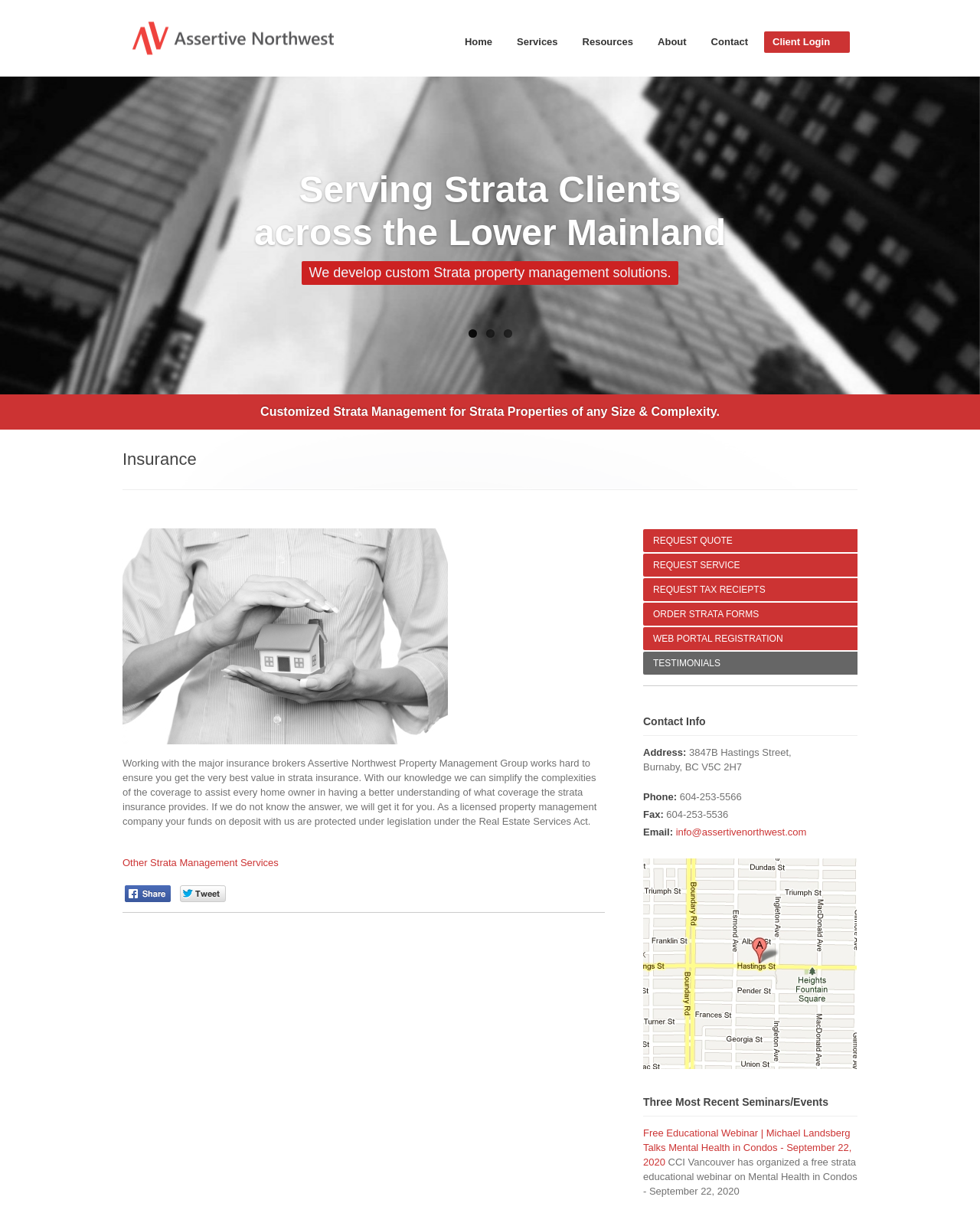Answer the question with a single word or phrase: 
How many recent seminars/events are listed on the webpage?

1